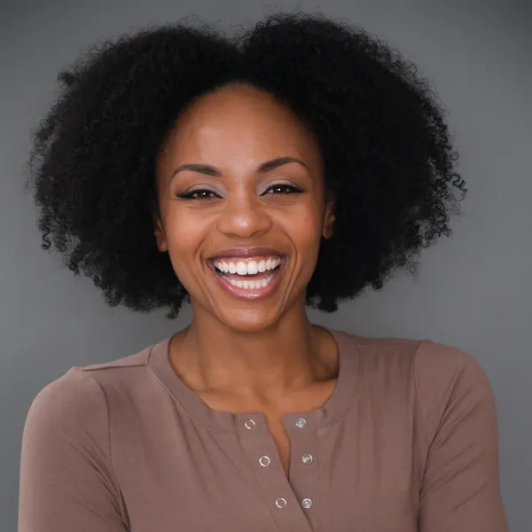Answer the following query concisely with a single word or phrase:
What is the background color of the image?

Gray